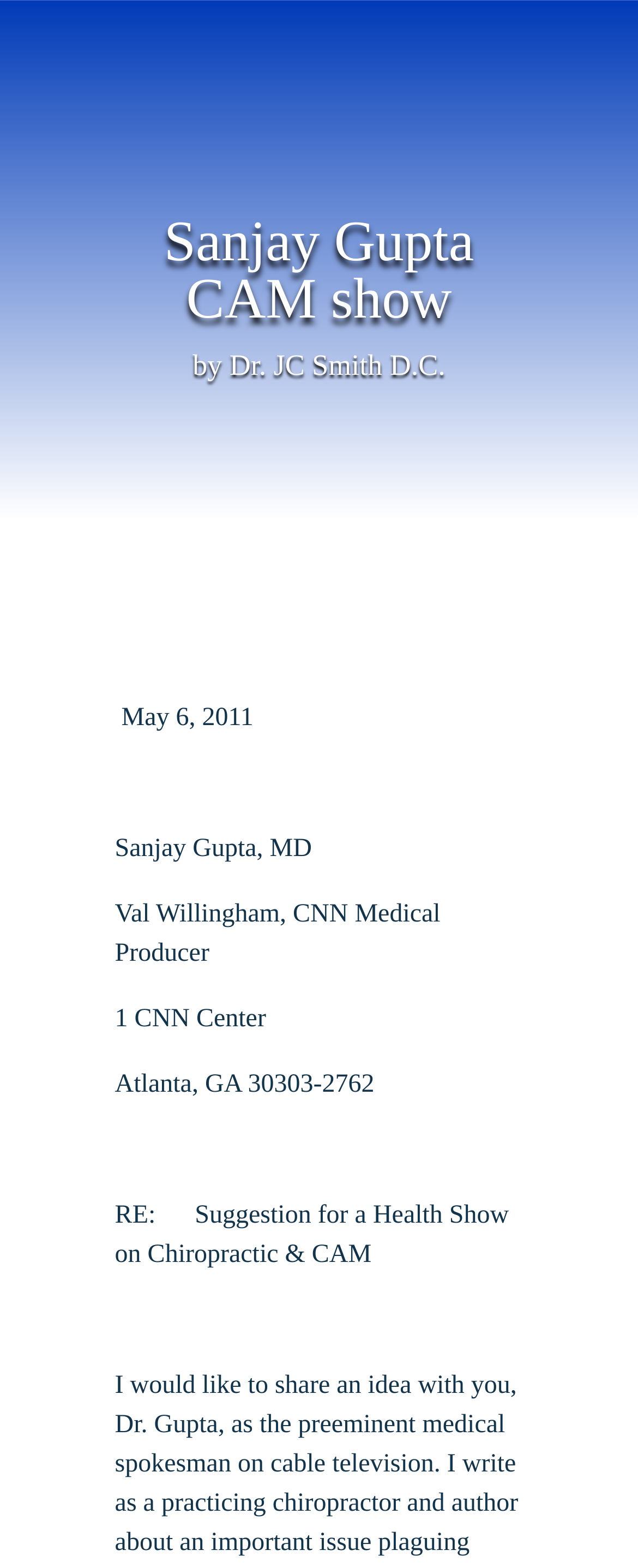Who is the author of the letter?
Please provide a comprehensive answer based on the contents of the image.

The author of the letter can be determined by looking at the text 'by Dr. JC Smith D.C.' which indicates that Dr. JC Smith D.C. is the author of the letter.